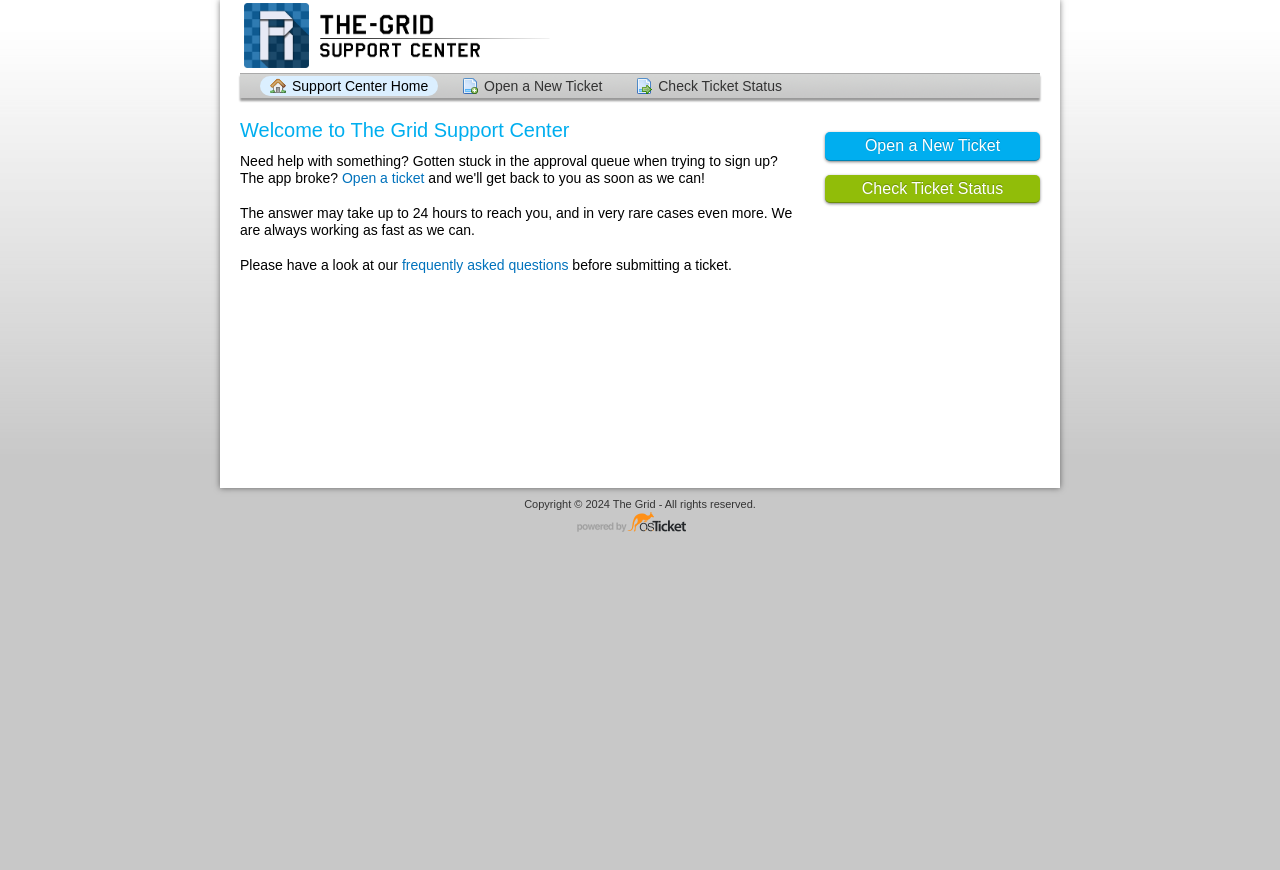Calculate the bounding box coordinates for the UI element based on the following description: "Open a New Ticket". Ensure the coordinates are four float numbers between 0 and 1, i.e., [left, top, right, bottom].

[0.353, 0.087, 0.478, 0.11]